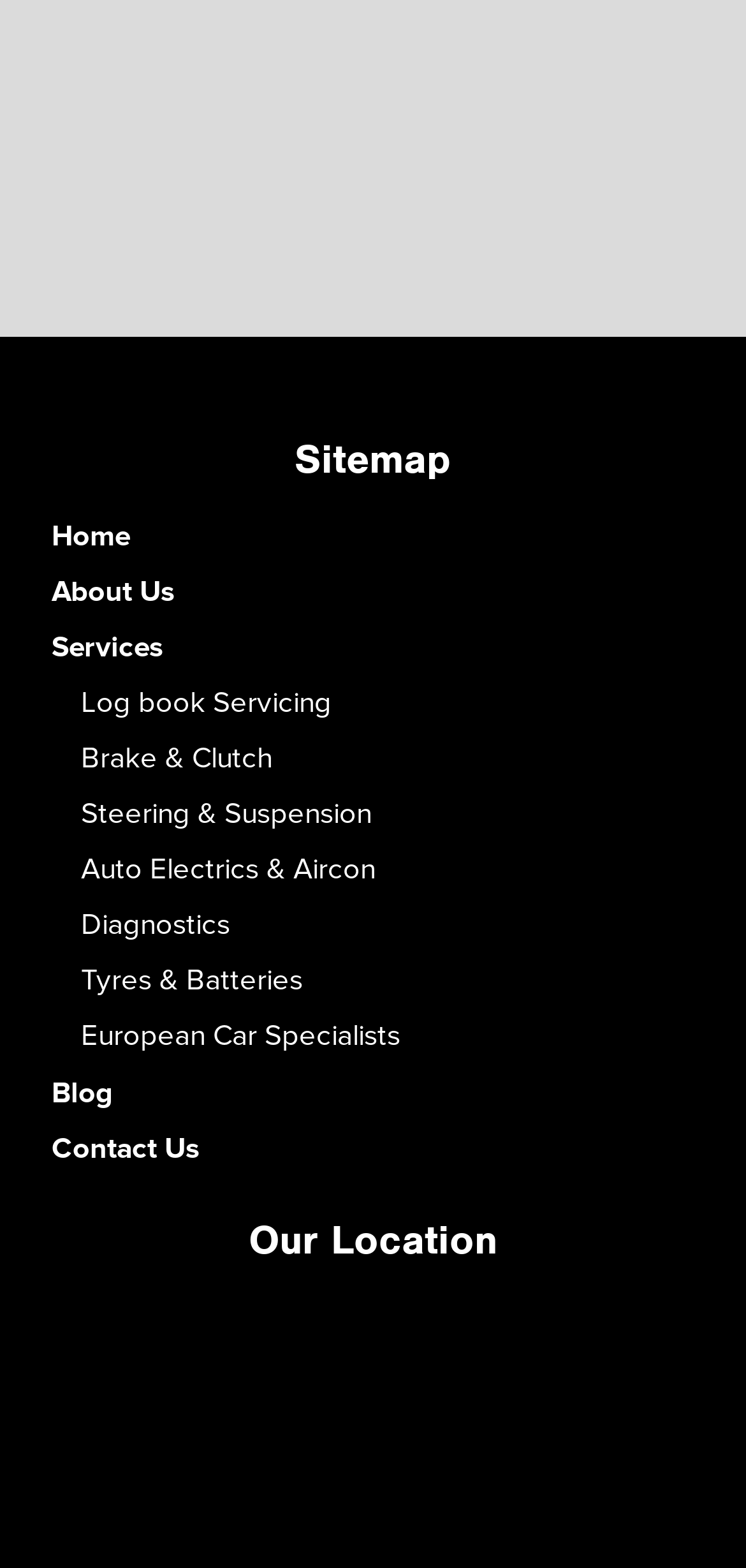Using the description: "Contact Us", identify the bounding box of the corresponding UI element in the screenshot.

[0.069, 0.723, 0.267, 0.742]